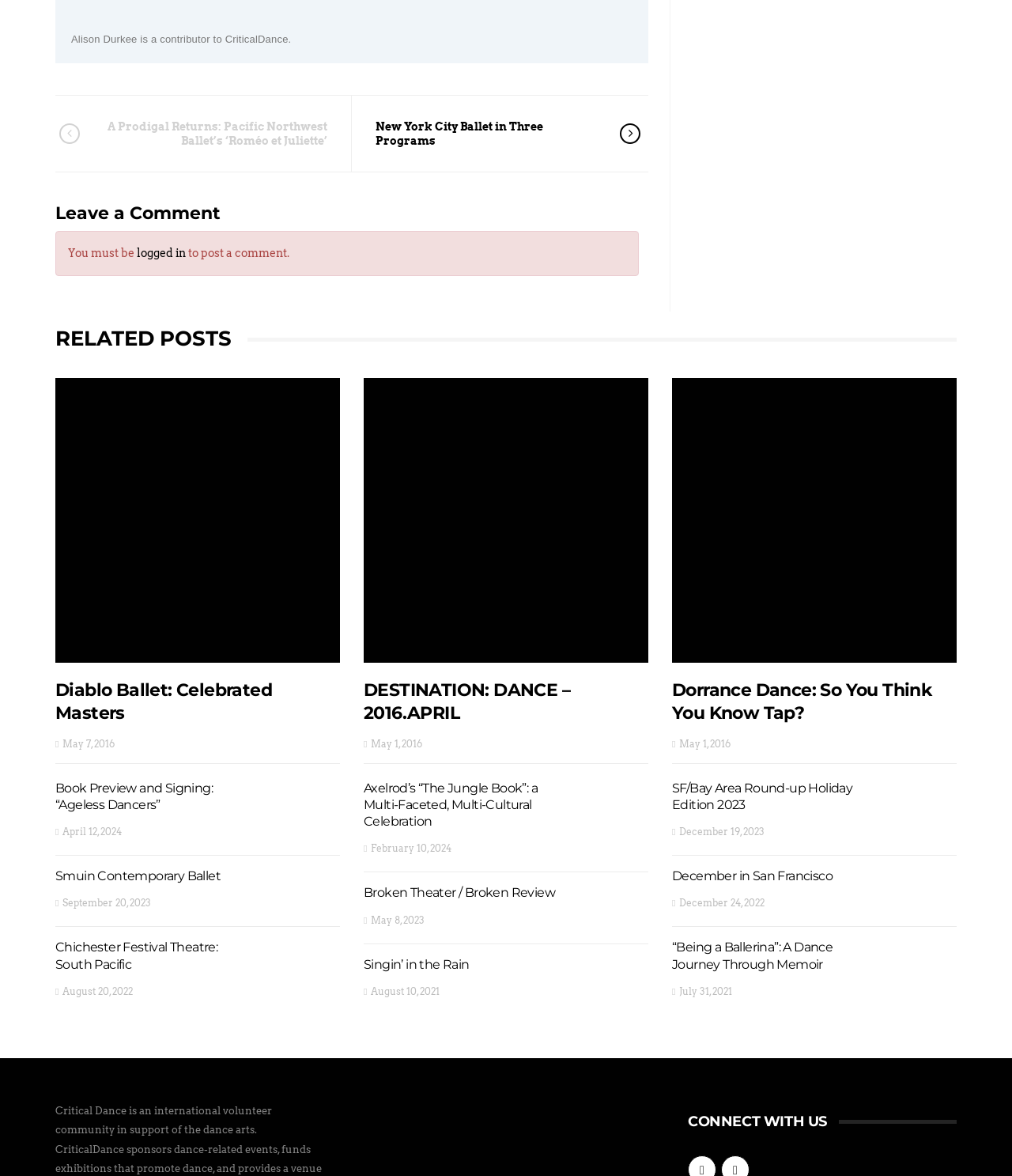Use a single word or phrase to answer the following:
How many related posts are there on this webpage?

9